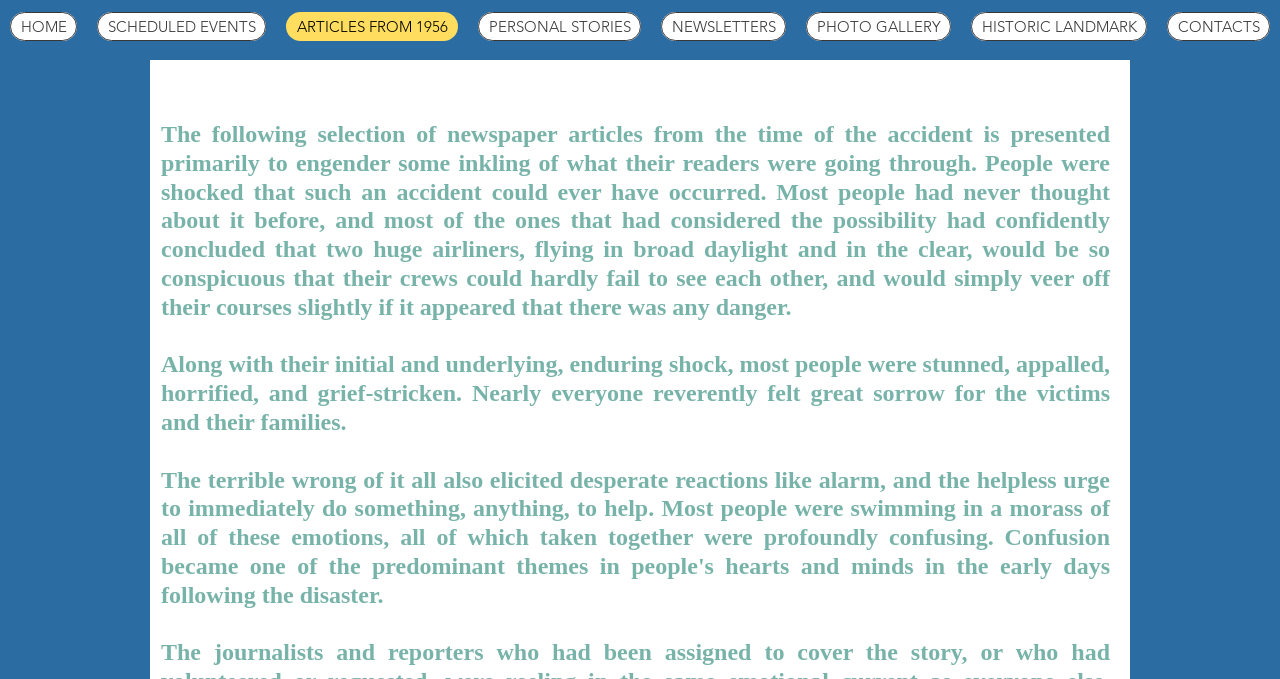Provide a brief response using a word or short phrase to this question:
How many links are in the navigation menu?

8